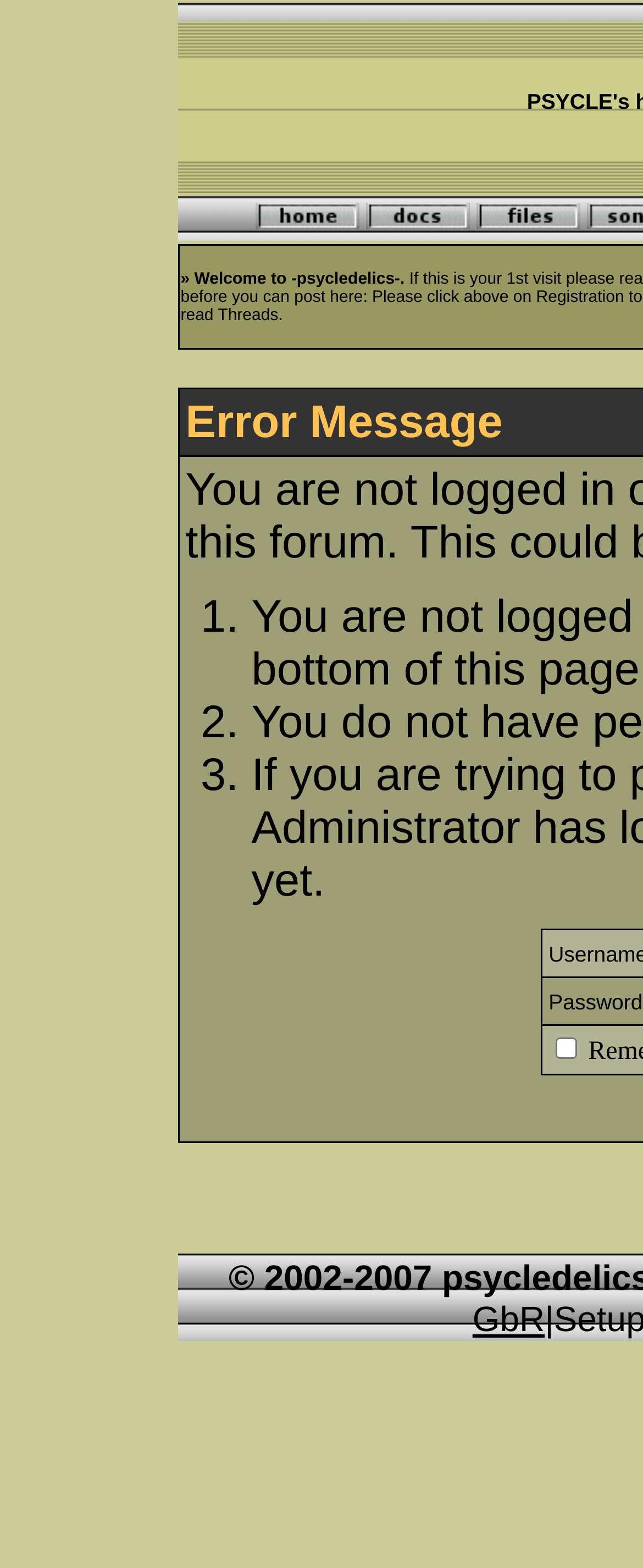Identify the bounding box of the UI element described as follows: "alt="news / home" name="Image11"". Provide the coordinates as four float numbers in the range of 0 to 1 [left, top, right, bottom].

[0.396, 0.133, 0.558, 0.15]